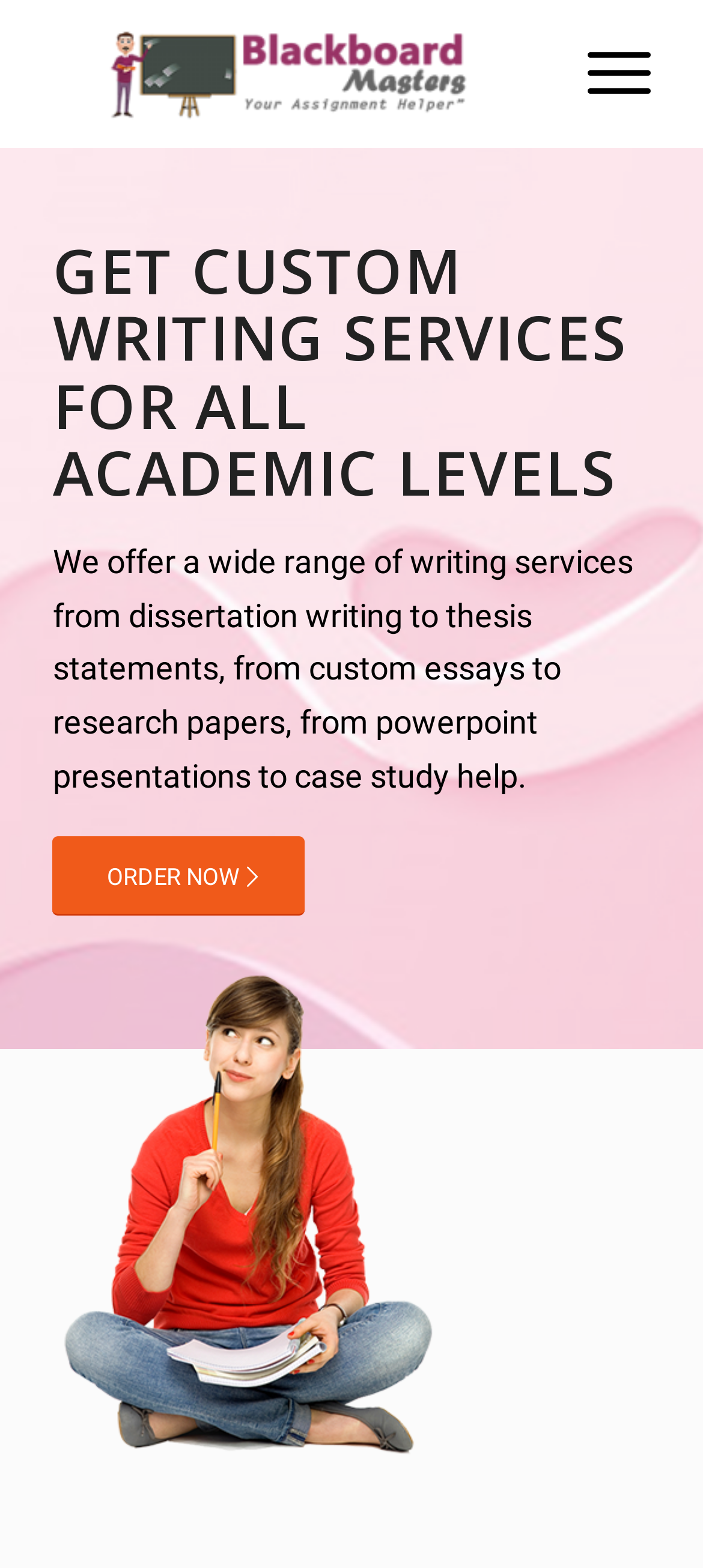Describe all the key features of the webpage in detail.

The webpage is titled "Home - Blackboard Masters" and features a prominent logo image with the same text at the top left corner. Below the logo, there is a horizontal menu bar with a "Menu" link at the top right corner.

The main content area is divided into sections. At the top, there is a heading that reads "GET CUSTOM WRITING SERVICES FOR ALL ACADEMIC LEVELS". Below the heading, there is a paragraph of text that describes the range of writing services offered, including dissertation writing, thesis statements, custom essays, research papers, and more.

Underneath the paragraph, there is a prominent "ORDER NOW" link, positioned slightly to the left of center. At the bottom of the page, there is a large image that spans almost the entire width of the page.

In total, there are two images on the page: the logo at the top left and the large image at the bottom. There are also three links: "Blackboard Masters" at the top left, "Menu" at the top right, and "ORDER NOW" in the middle of the page.